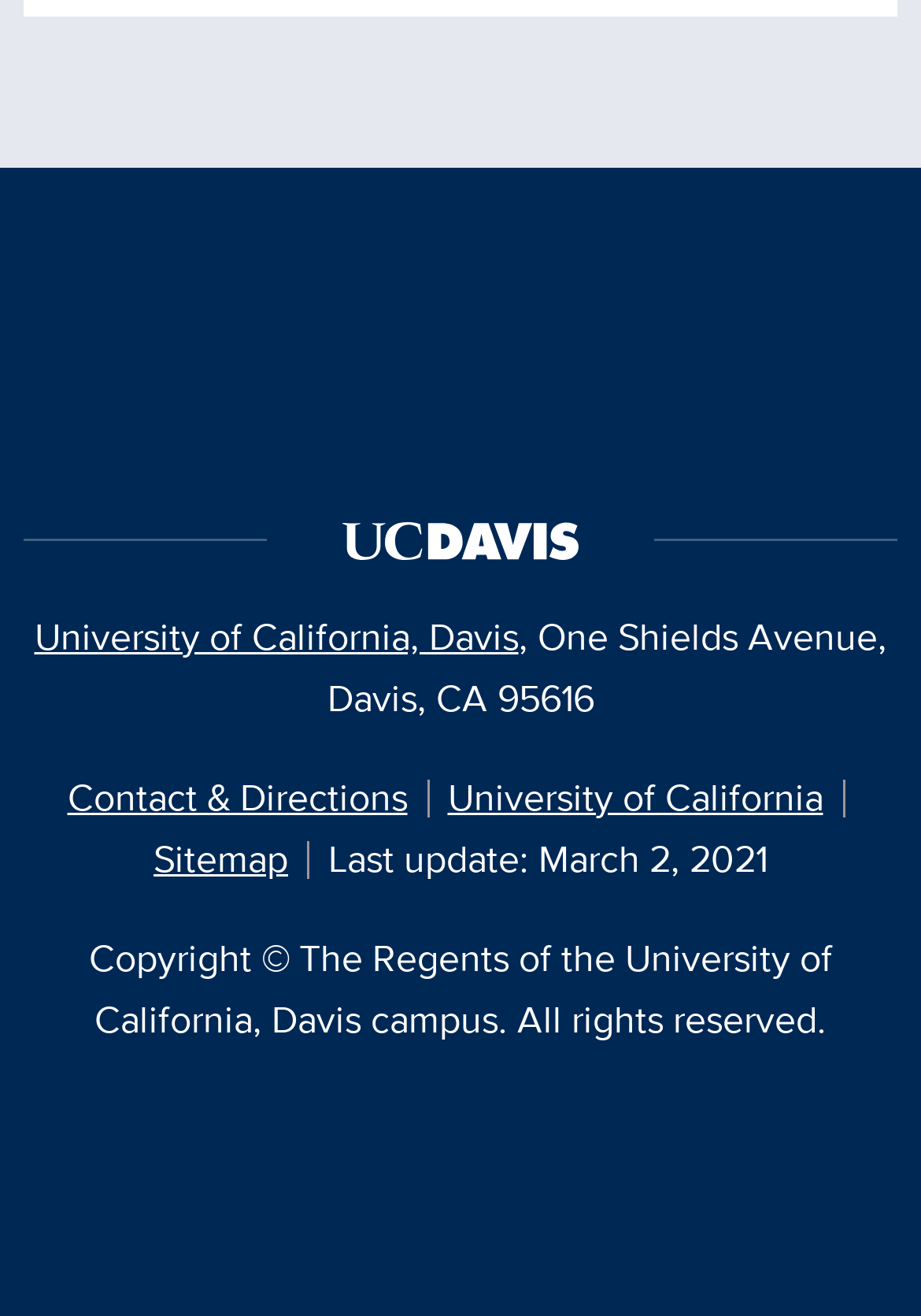What is the purpose of the link 'Contact & Directions'?
Can you provide a detailed and comprehensive answer to the question?

I inferred the purpose of the link by its text content 'Contact & Directions', which suggests that it leads to a page with contact information and directions to the university.